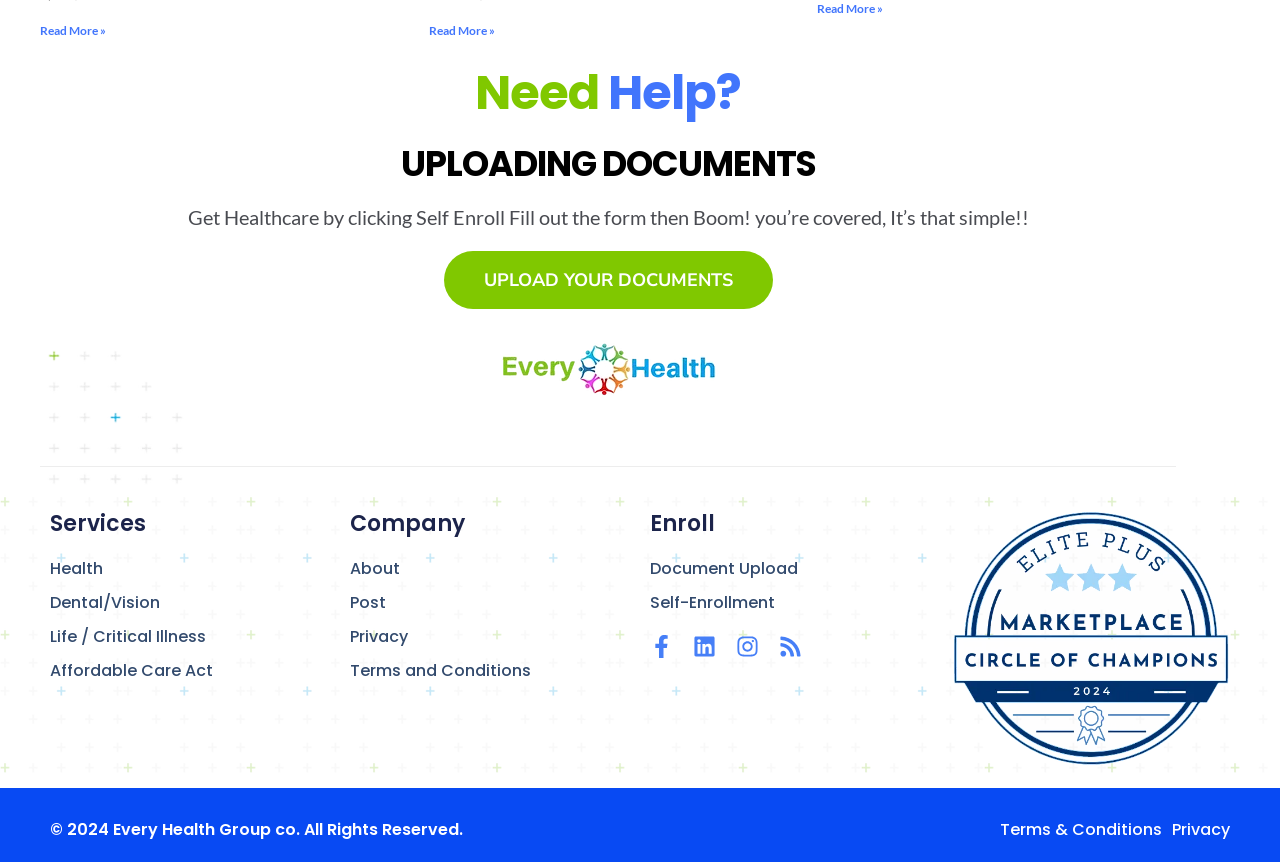Specify the bounding box coordinates (top-left x, top-left y, bottom-right x, bottom-right y) of the UI element in the screenshot that matches this description: Health

[0.039, 0.646, 0.258, 0.674]